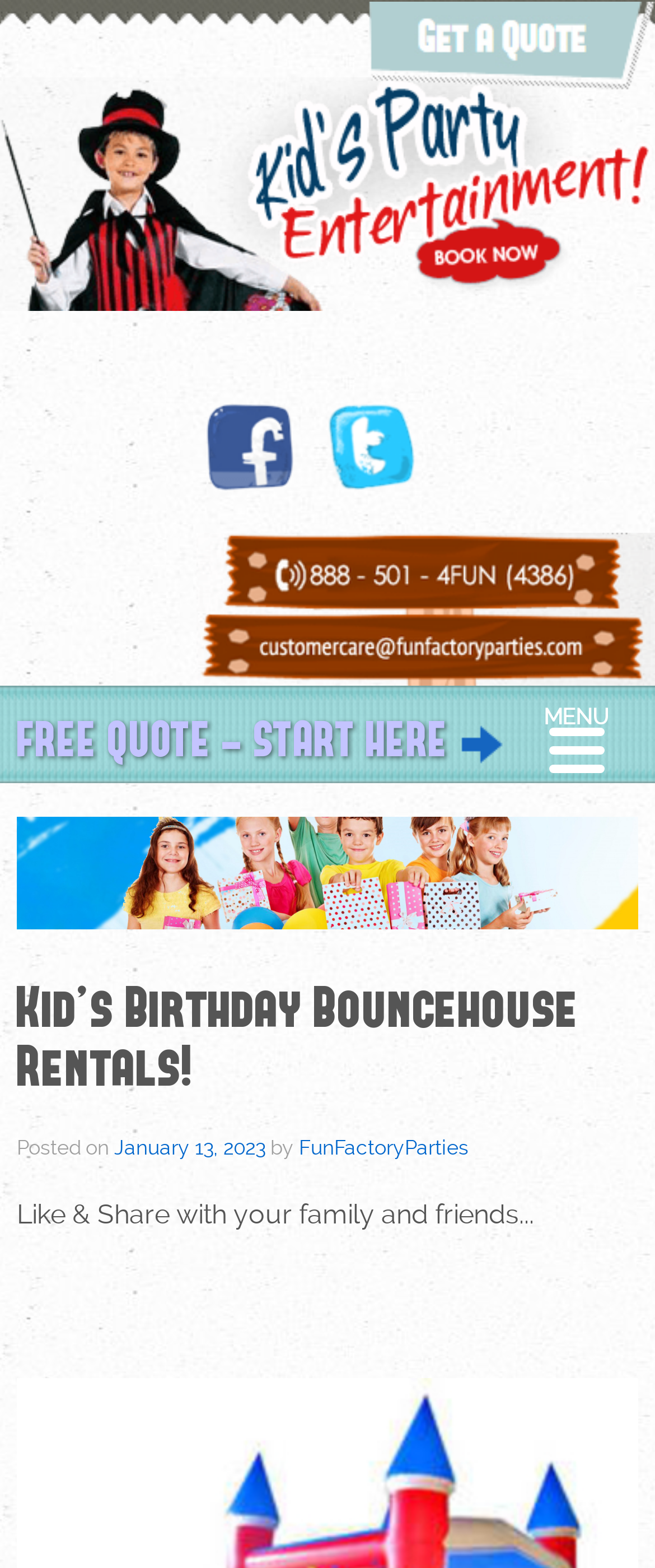Find the bounding box of the UI element described as follows: "January 13, 2023".

[0.174, 0.724, 0.405, 0.739]